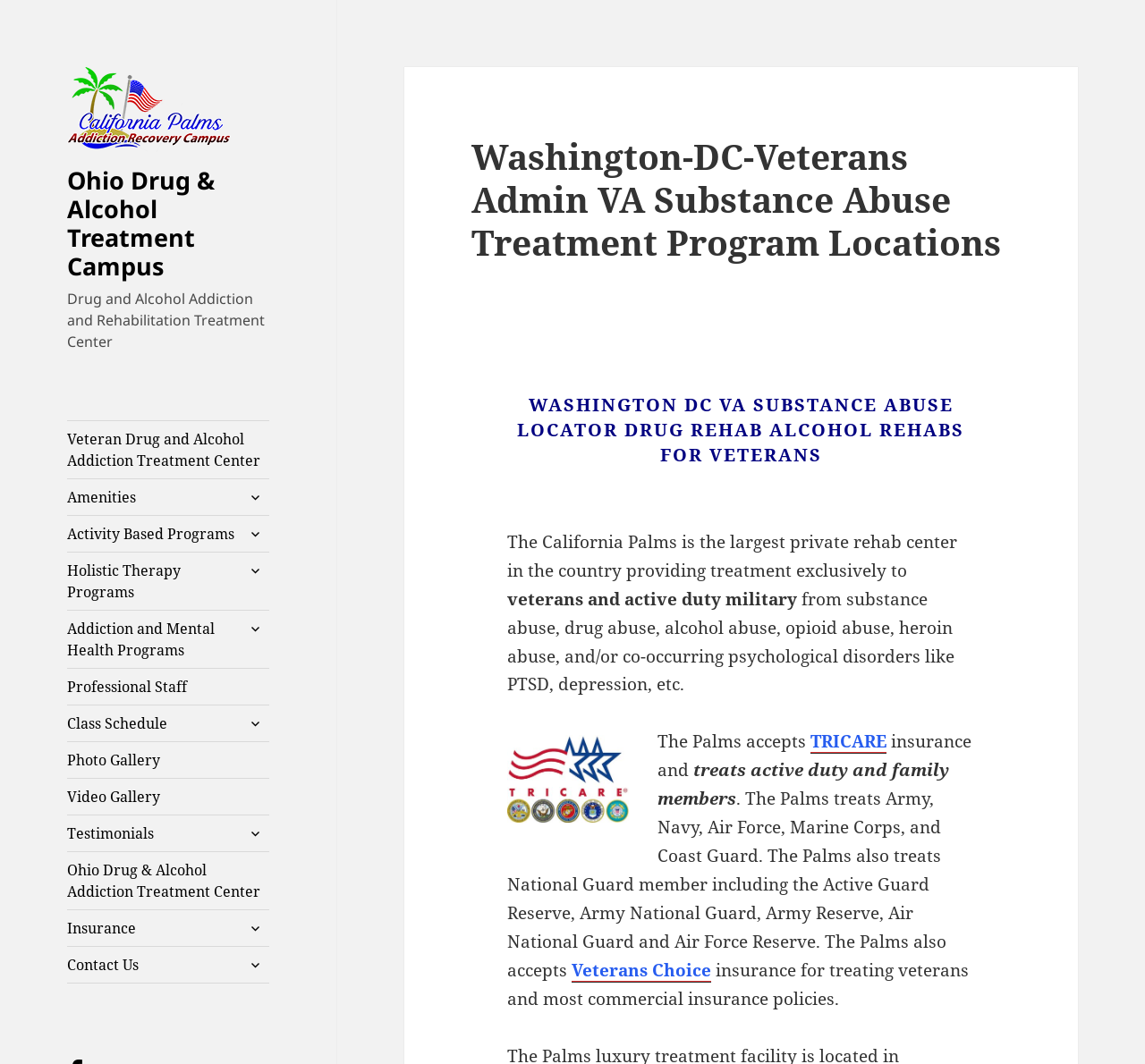What is the California Palms?
Please respond to the question with a detailed and informative answer.

The webpage states that the California Palms is the largest private rehab center in the country, providing treatment exclusively to veterans and active duty military.